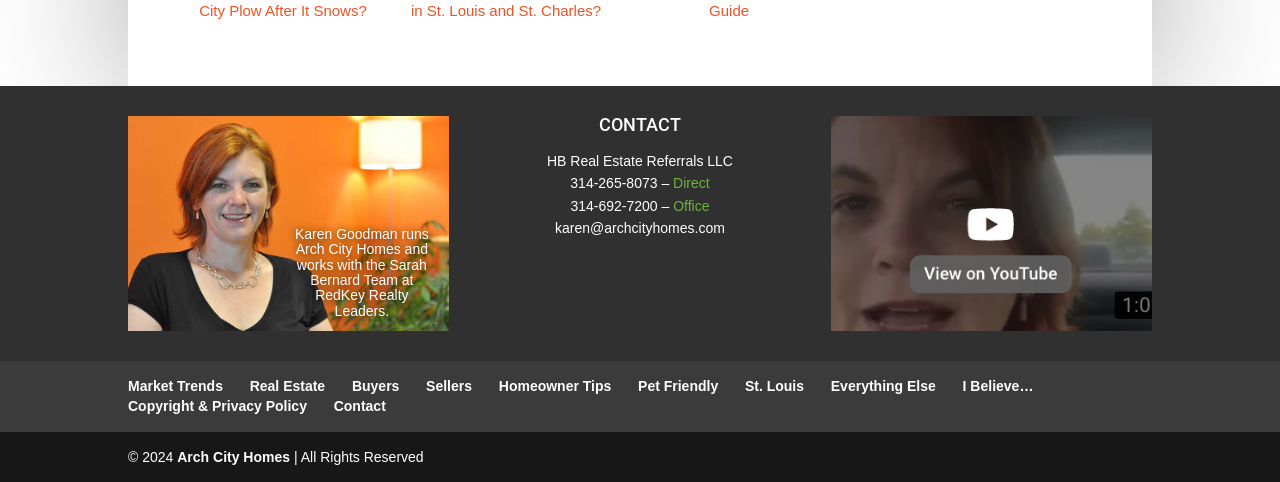Show me the bounding box coordinates of the clickable region to achieve the task as per the instruction: "Visit the Arch City Homes website".

[0.138, 0.931, 0.227, 0.964]